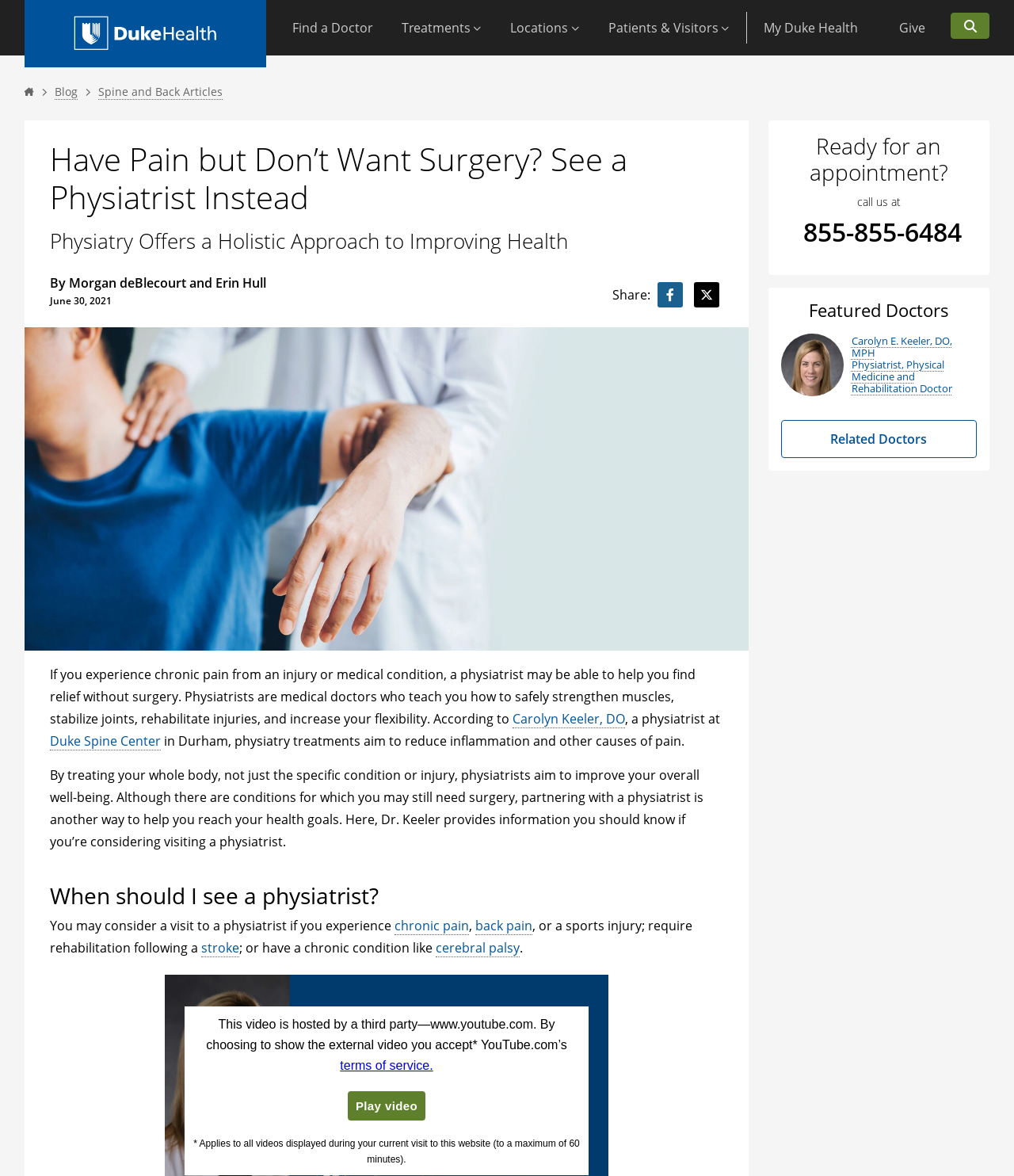Highlight the bounding box of the UI element that corresponds to this description: "Facebook".

[0.648, 0.243, 0.673, 0.258]